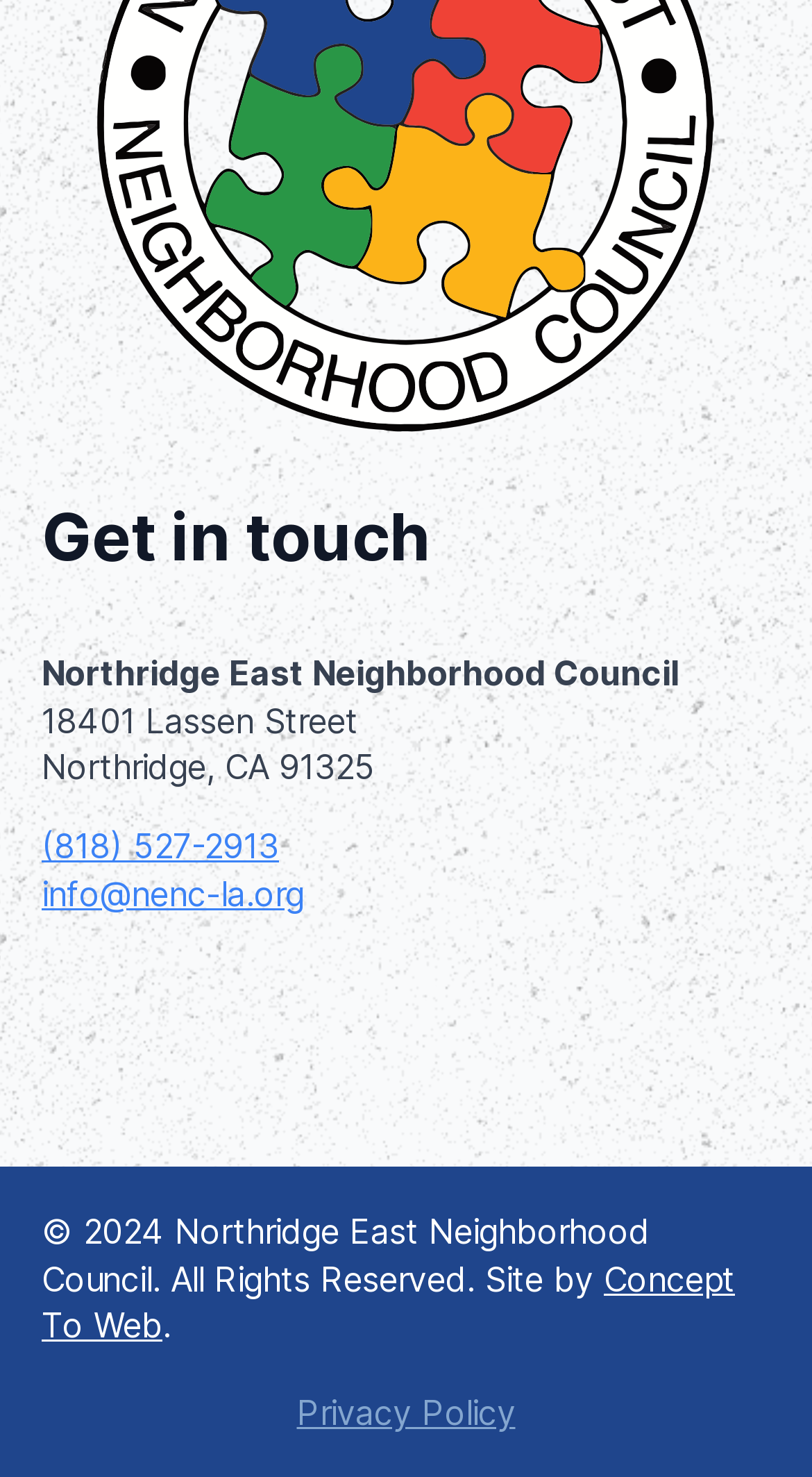Locate the UI element described by Concept To Web in the provided webpage screenshot. Return the bounding box coordinates in the format (top-left x, top-left y, bottom-right x, bottom-right y), ensuring all values are between 0 and 1.

[0.051, 0.851, 0.905, 0.911]